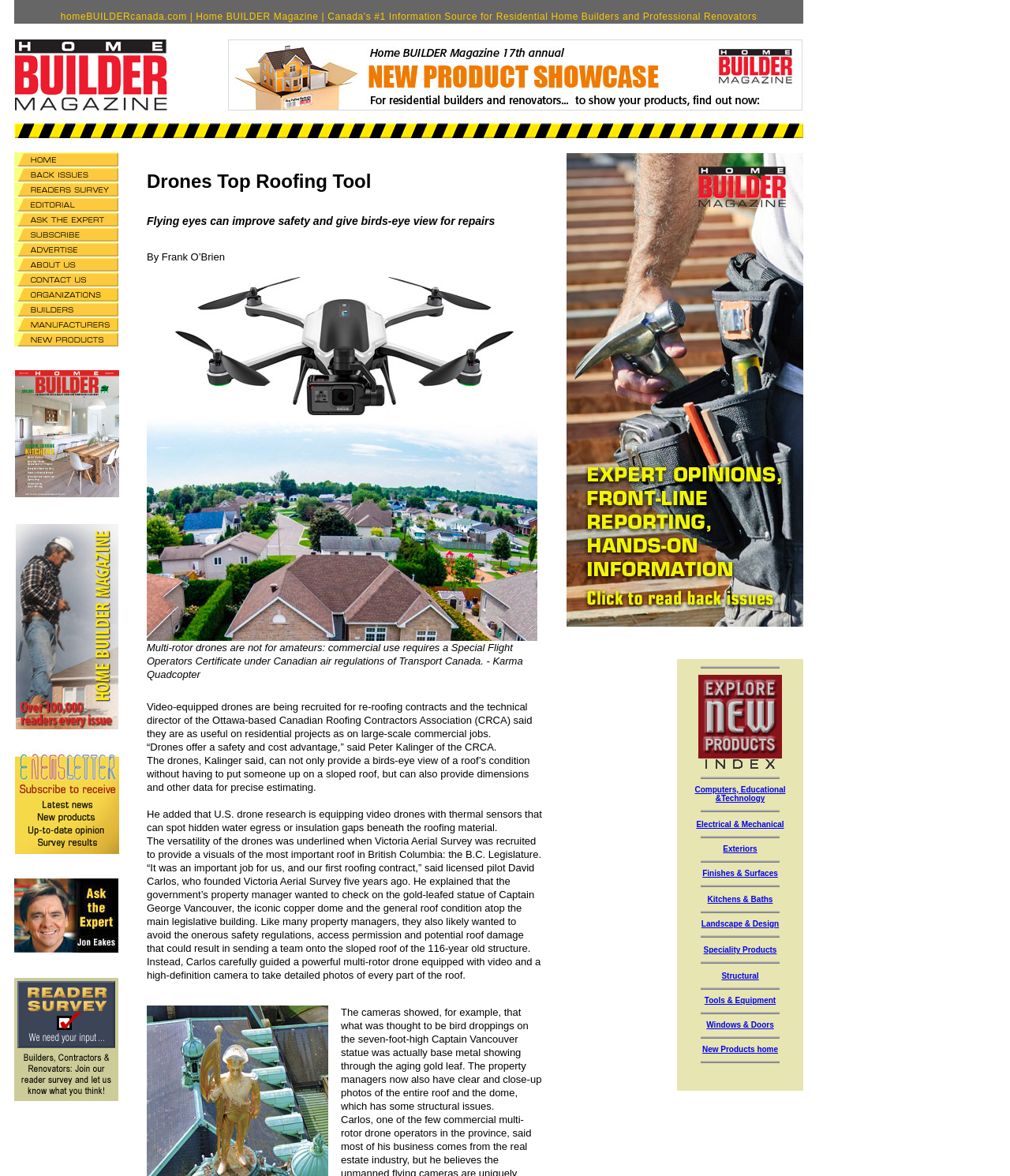Illustrate the webpage with a detailed description.

This webpage is about the use of drones in the roofing industry, specifically in Canada. The page is divided into several sections, with a prominent header "Drones Top Roofing Tool" at the top. Below the header, there is a brief introduction to the topic, followed by a series of articles and news stories about the benefits and applications of drones in roofing.

On the left side of the page, there is a vertical menu with links to various categories, including "Home Builder Canada Readers survey", "newsletter", "Home Builder Magazine back issues", and others. Each link has a corresponding image icon next to it.

The main content area of the page is divided into several sections, each with a heading and a brief article or news story. The articles discuss the advantages of using drones in roofing, such as improved safety and cost savings, as well as the technical capabilities of drones, including thermal sensors and high-definition cameras.

There are several images scattered throughout the page, including photos of drones, roofs, and buildings. Some of the images are accompanied by captions or descriptions.

At the bottom of the page, there are more links and images, including a section titled "New Products home" and a series of links to different product categories, such as "Electrical & Mechanical", "Exteriors", and "Finishes & Surfaces". Each link has a corresponding image icon next to it.

Overall, the page is well-organized and easy to navigate, with a clear focus on the topic of drones in roofing. The use of images and headings helps to break up the text and make the content more engaging and accessible.